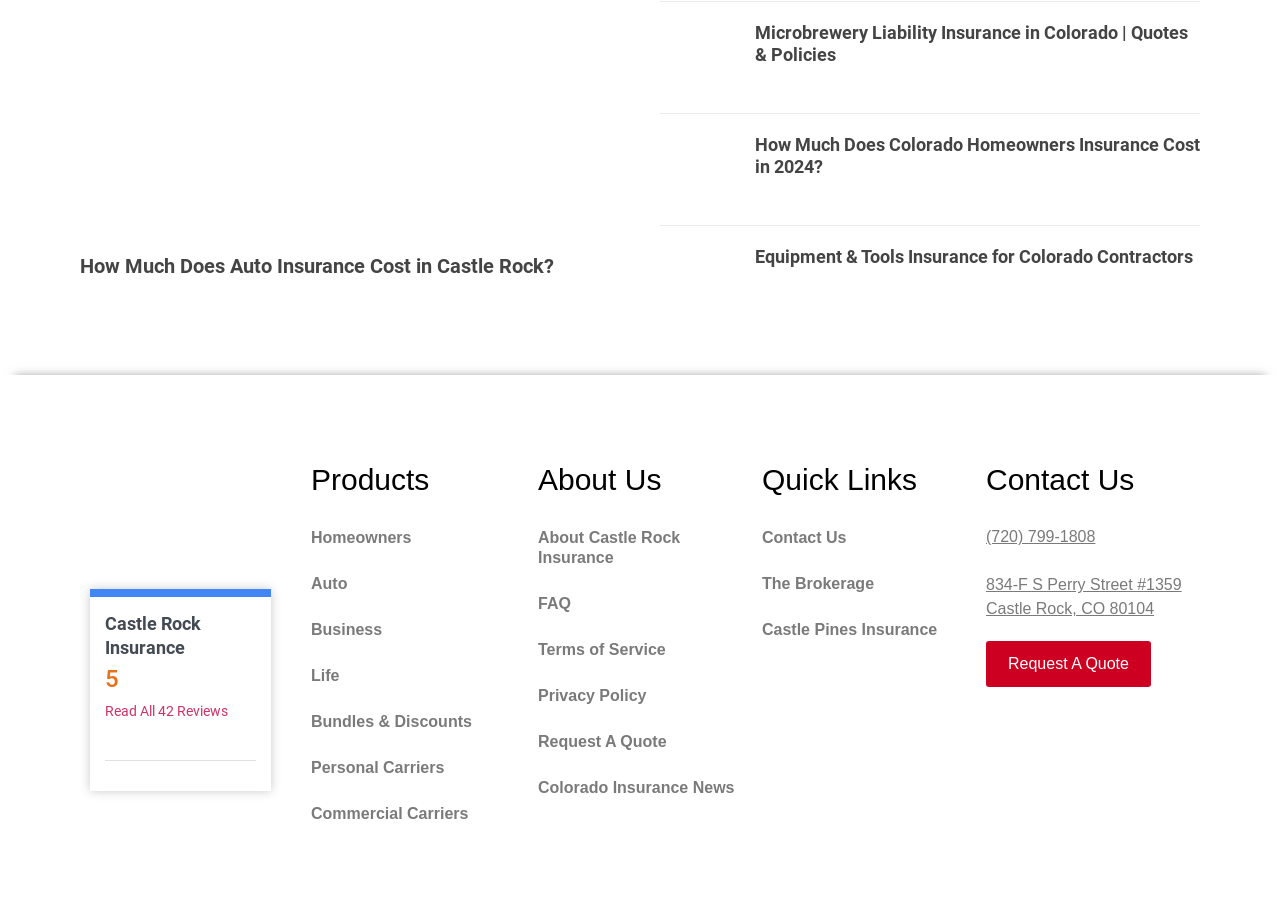Extract the bounding box coordinates for the HTML element that matches this description: "alt="ETH Homepage"". The coordinates should be four float numbers between 0 and 1, i.e., [left, top, right, bottom].

None